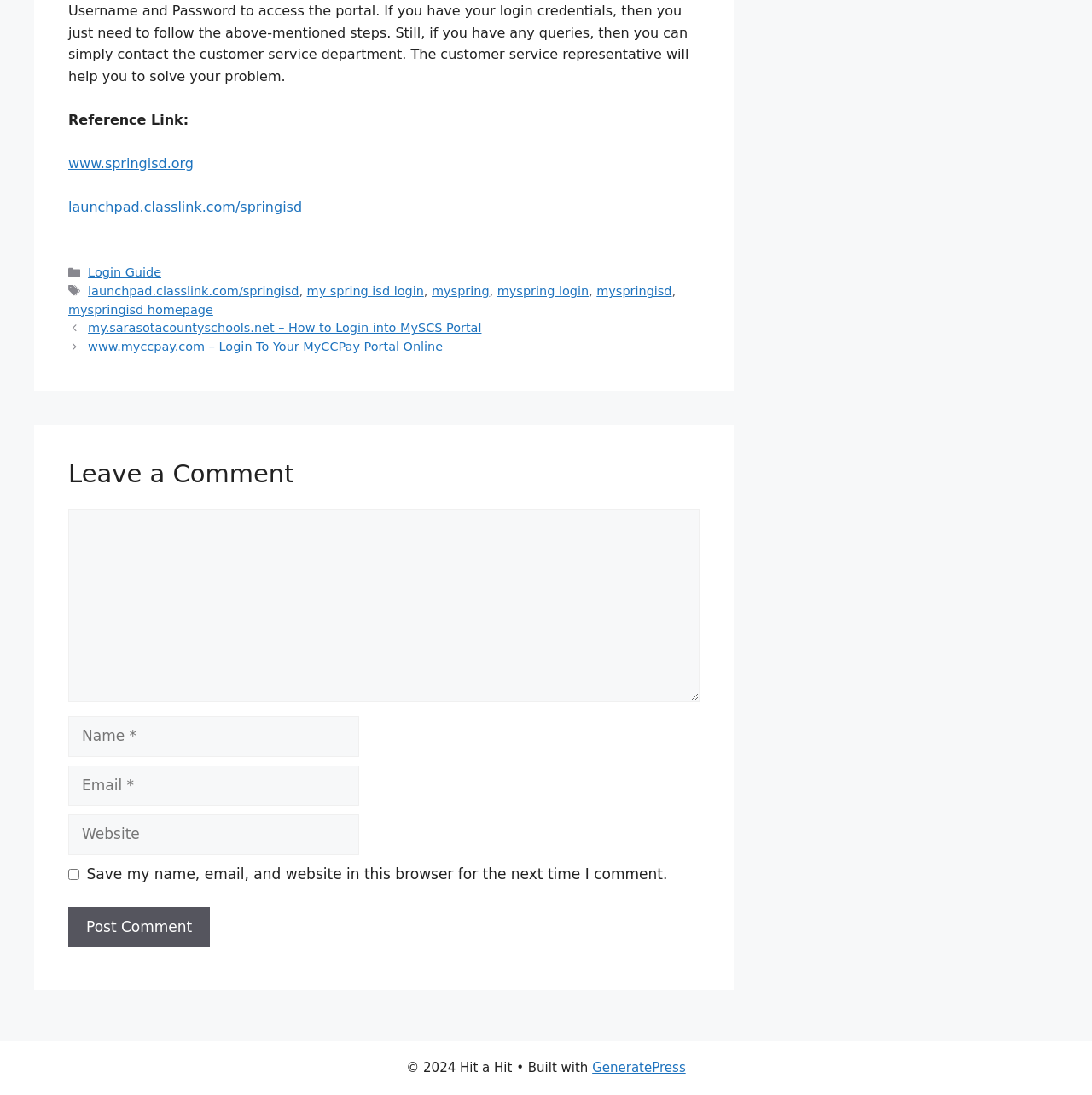How many links are there in the footer section?
By examining the image, provide a one-word or phrase answer.

7